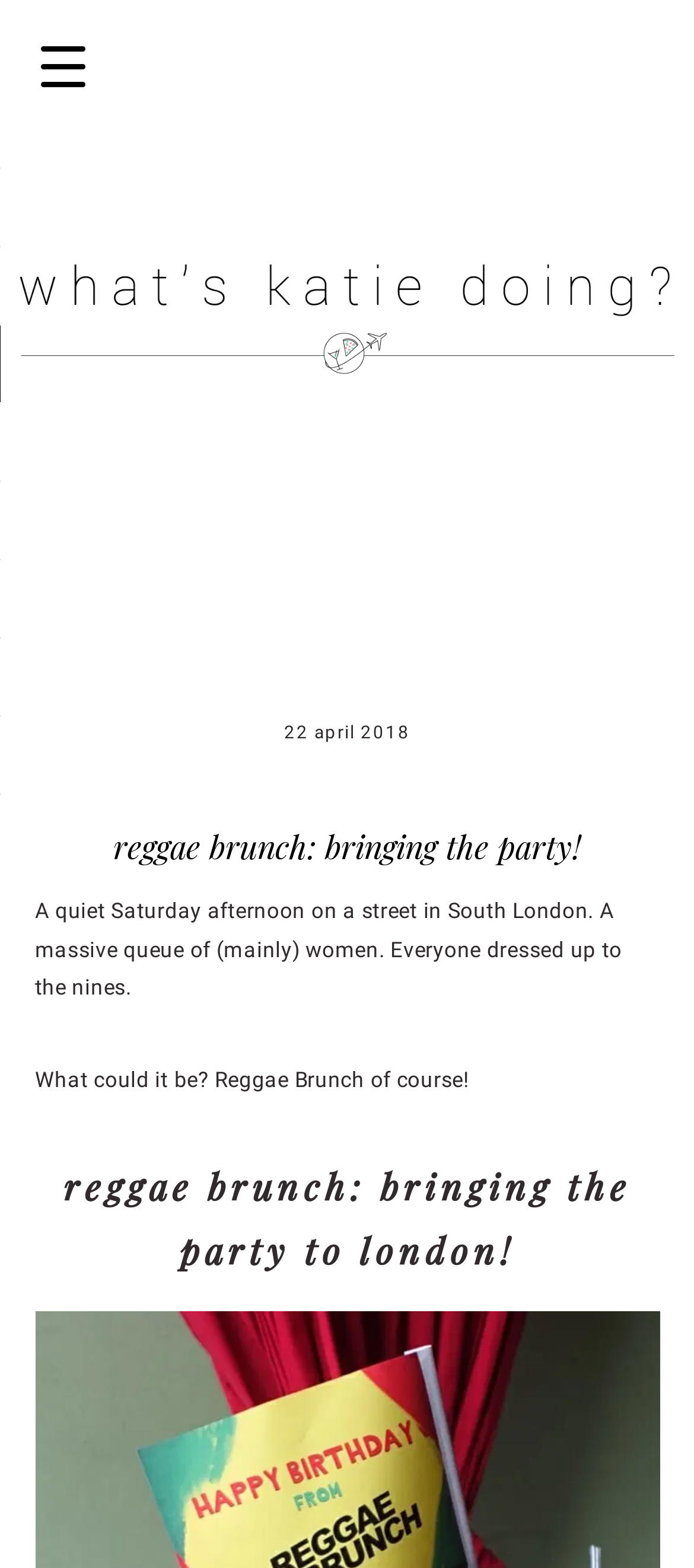Based on the provided description, "What's Katie Doing?", find the bounding box of the corresponding UI element in the screenshot.

[0.0, 0.153, 1.0, 0.335]